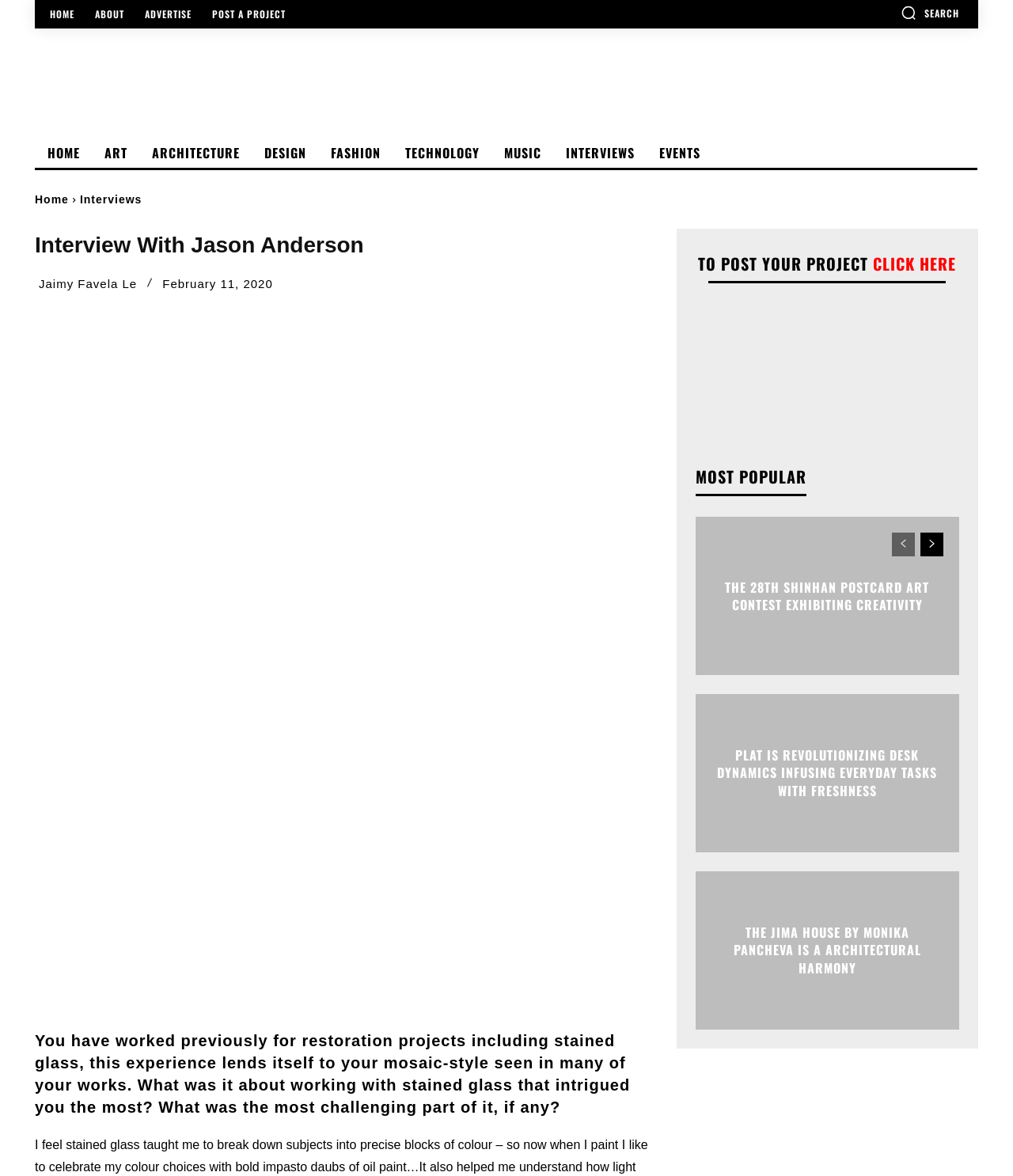Find the bounding box coordinates of the element to click in order to complete the given instruction: "View the next page."

[0.909, 0.453, 0.931, 0.473]